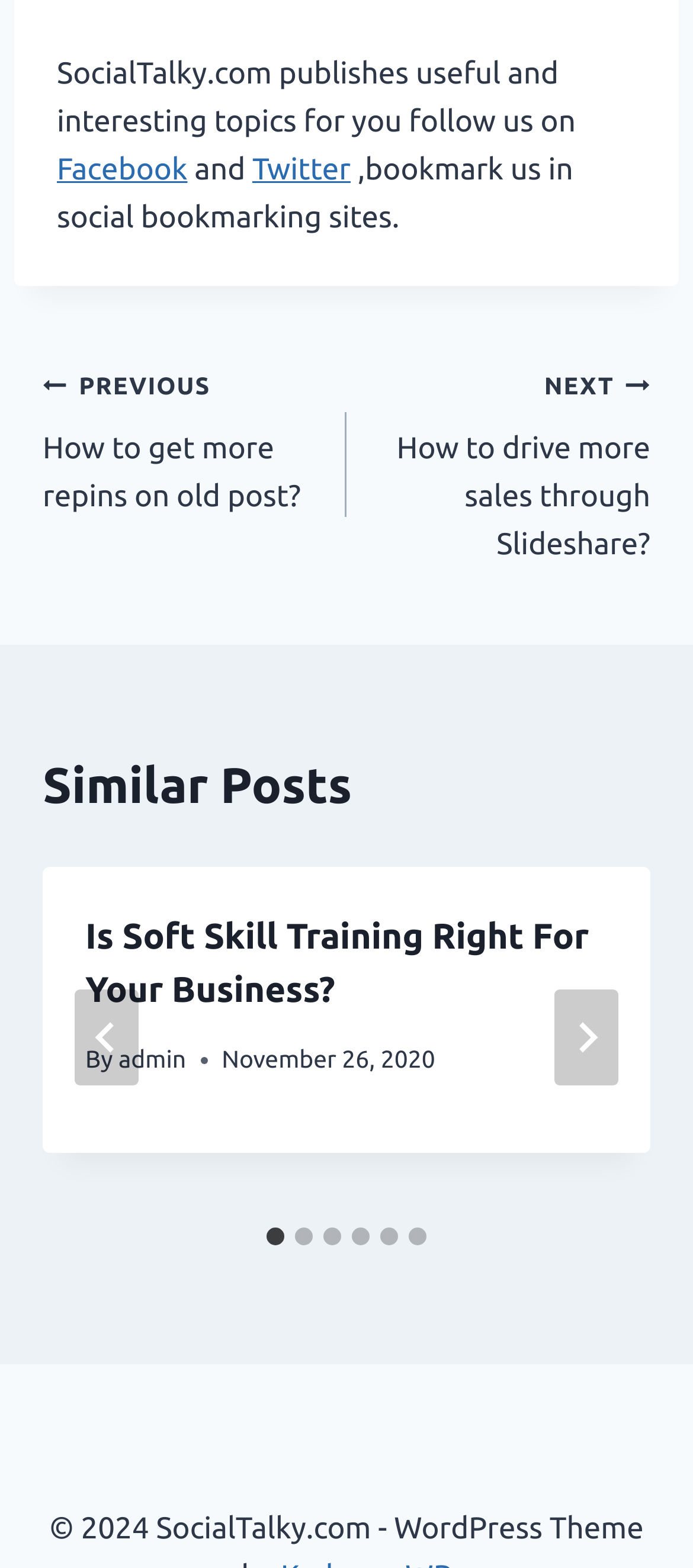Use a single word or phrase to answer this question: 
Who is the author of the current post?

admin